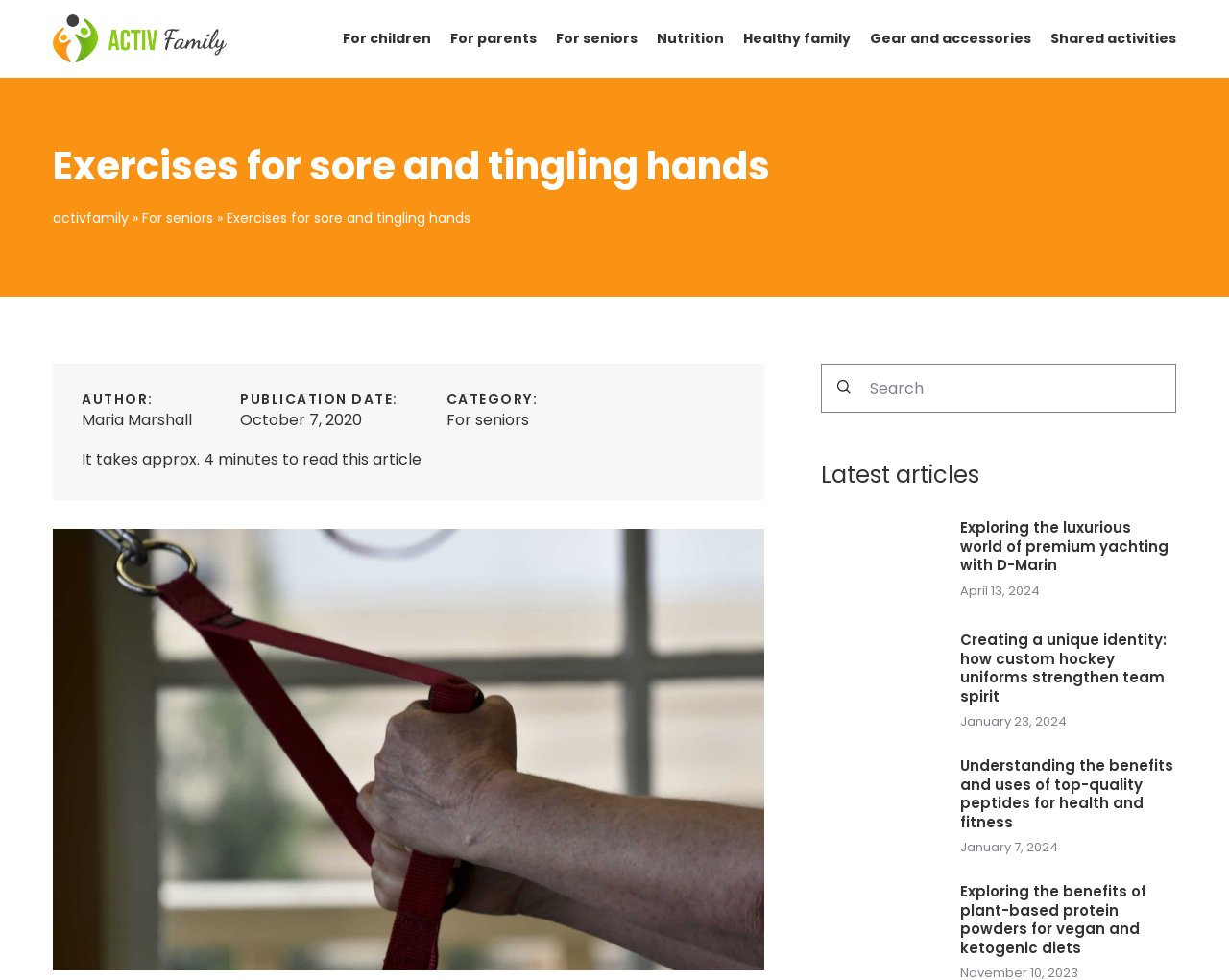Please provide the bounding box coordinates for the element that needs to be clicked to perform the instruction: "Visit the activfamily website". The coordinates must consist of four float numbers between 0 and 1, formatted as [left, top, right, bottom].

[0.043, 0.015, 0.185, 0.064]